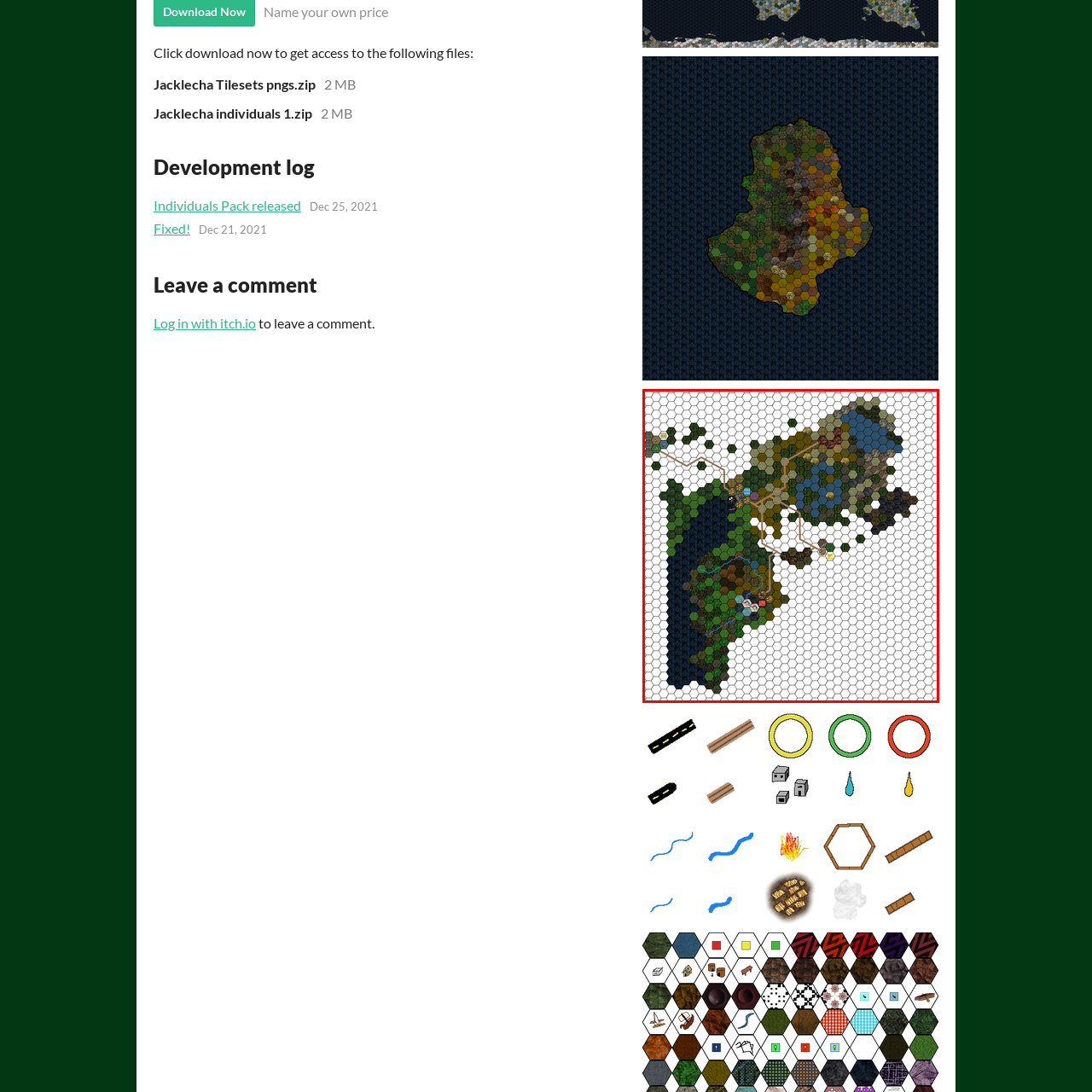Analyze the image surrounded by the red outline and answer the ensuing question with as much detail as possible based on the image:
What is the likely feature represented by the dark blue area?

The caption suggests that the prominent dark blue area in the lower left corner likely indicates a lake or ocean, based on its color and location on the map.